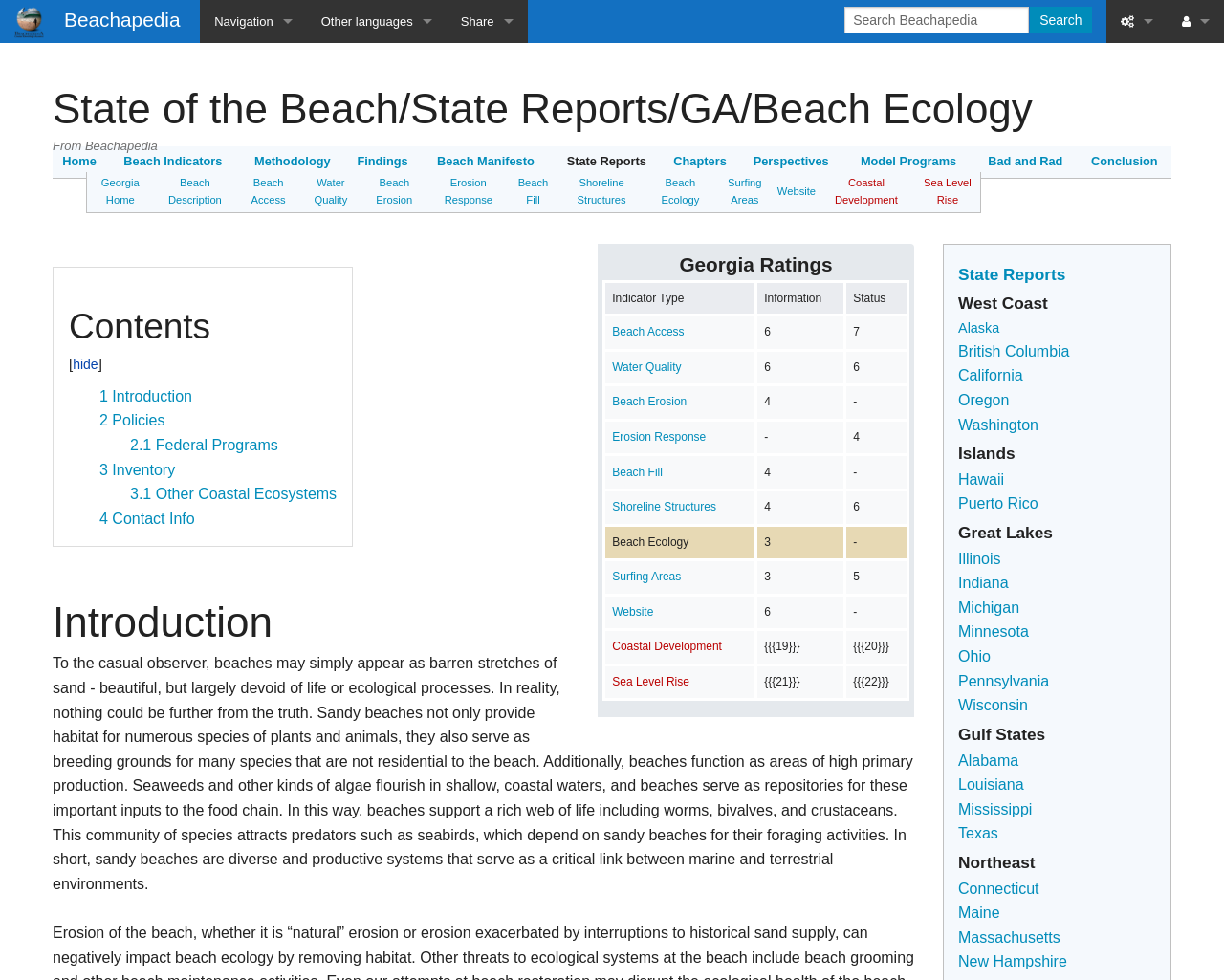Provide a one-word or short-phrase response to the question:
What is the name of the beach ecology webpage?

Beachapedia